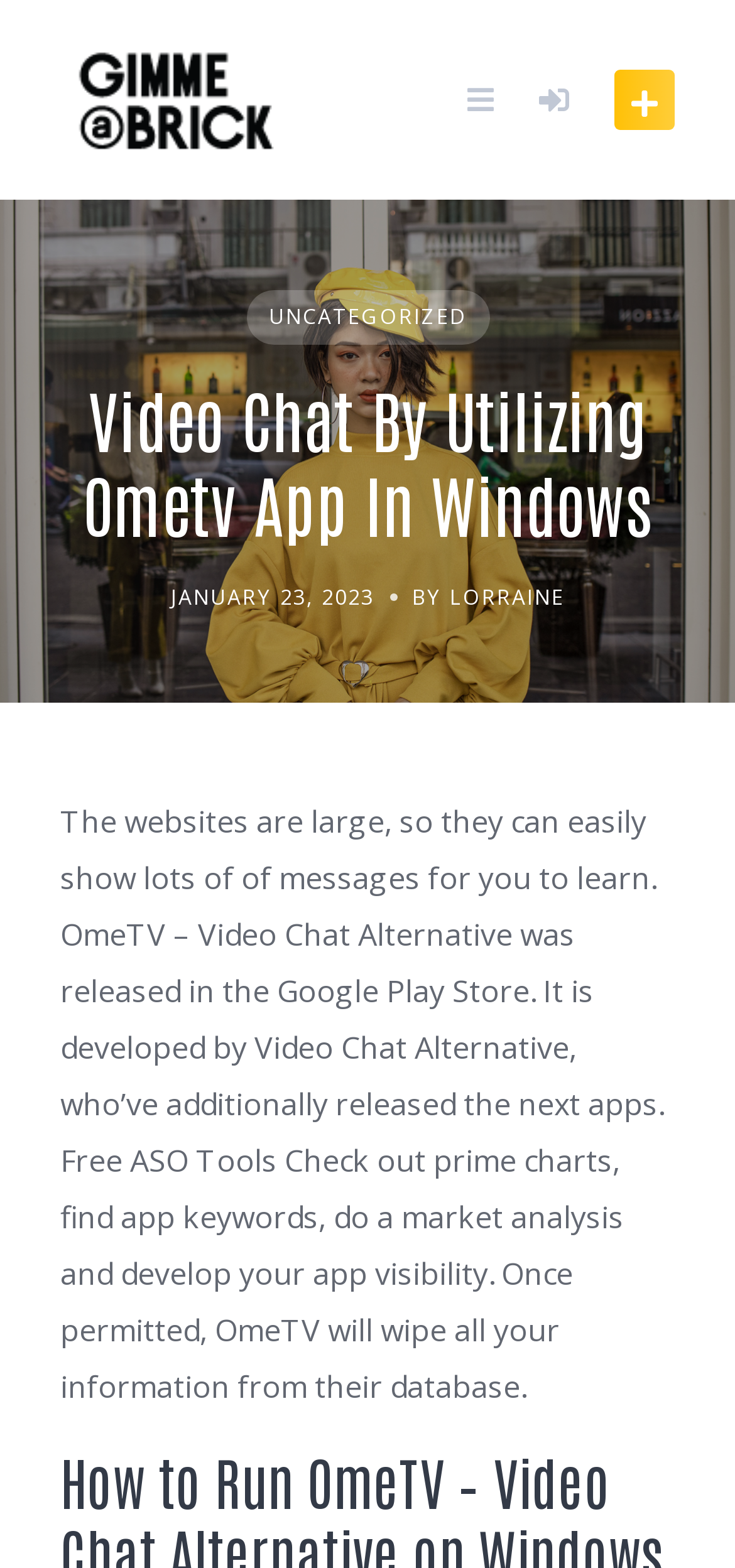Please provide the bounding box coordinate of the region that matches the element description: Add Listing. Coordinates should be in the format (top-left x, top-left y, bottom-right x, bottom-right y) and all values should be between 0 and 1.

[0.836, 0.044, 0.918, 0.083]